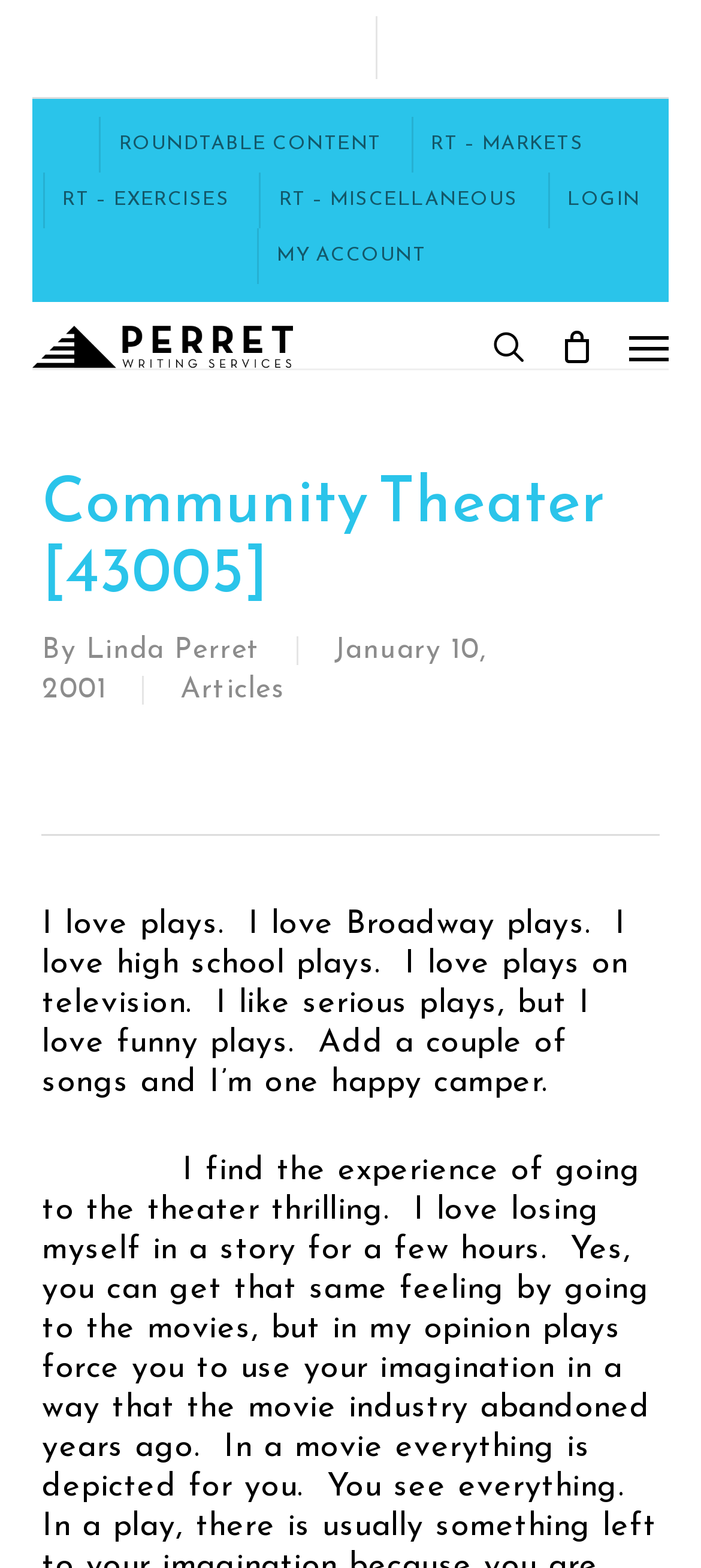Based on the element description: "RT – Markets", identify the UI element and provide its bounding box coordinates. Use four float numbers between 0 and 1, [left, top, right, bottom].

[0.587, 0.075, 0.858, 0.11]